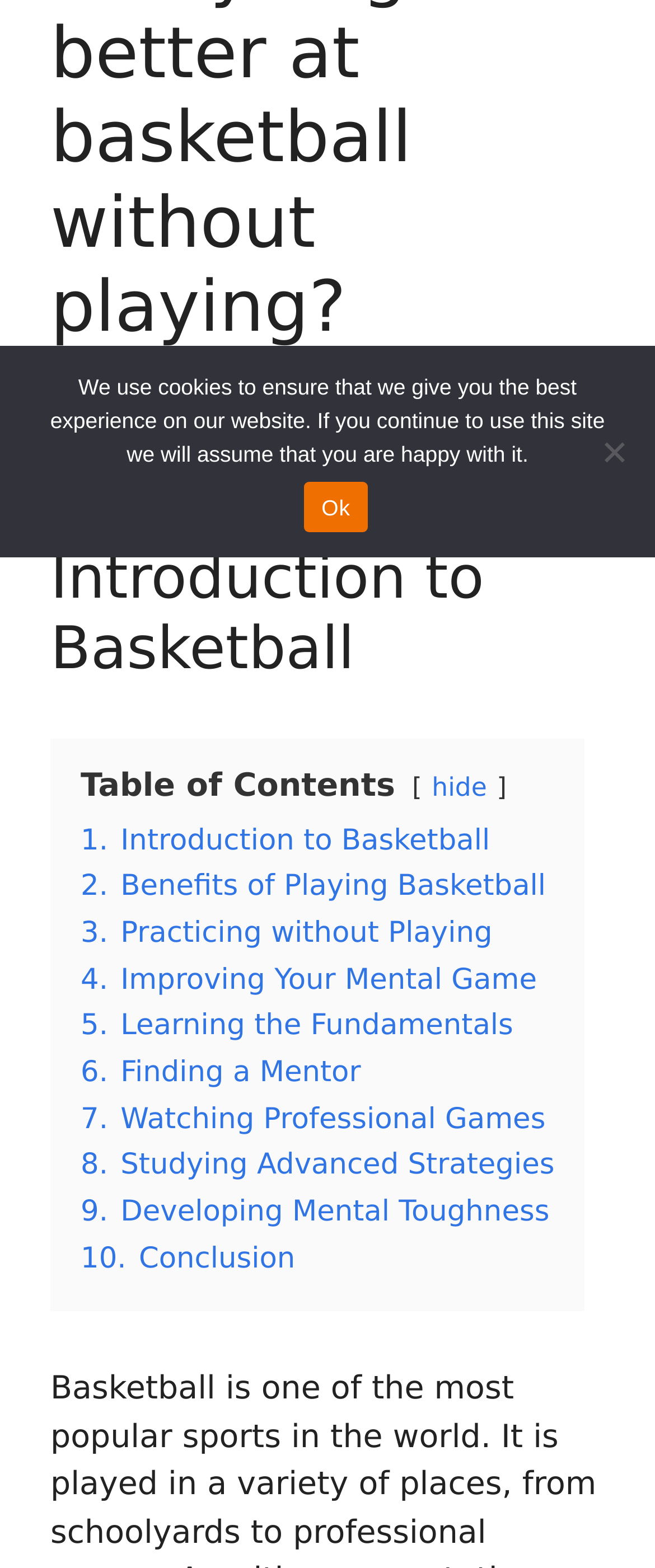Based on the element description: "hide", identify the UI element and provide its bounding box coordinates. Use four float numbers between 0 and 1, [left, top, right, bottom].

[0.659, 0.493, 0.743, 0.512]